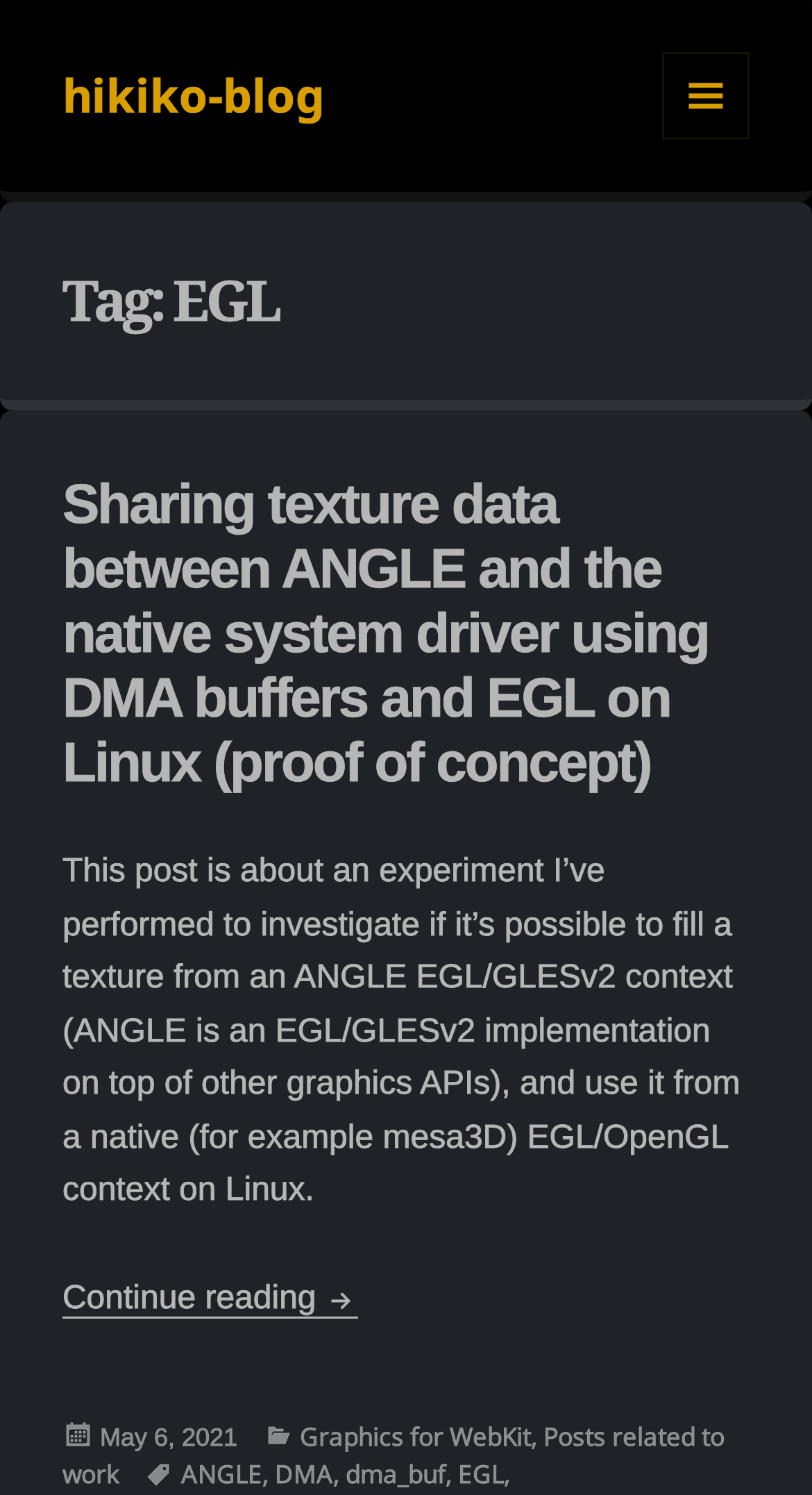Could you specify the bounding box coordinates for the clickable section to complete the following instruction: "Read the 'Sharing texture data between ANGLE and the native system driver using DMA buffers and EGL on Linux (proof of concept)' article"?

[0.077, 0.317, 0.923, 0.531]